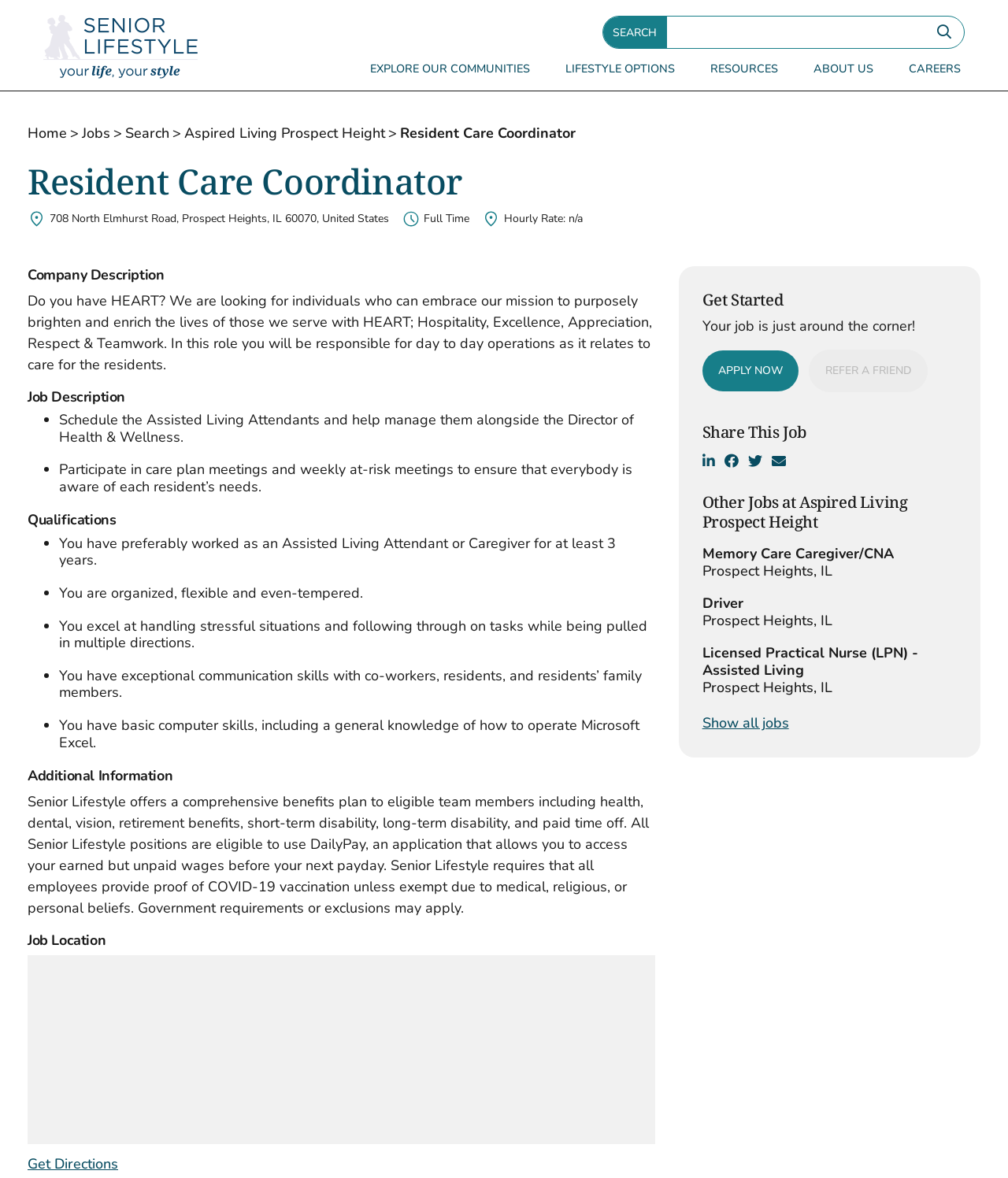Pinpoint the bounding box coordinates for the area that should be clicked to perform the following instruction: "Apply for the job".

[0.697, 0.297, 0.792, 0.332]